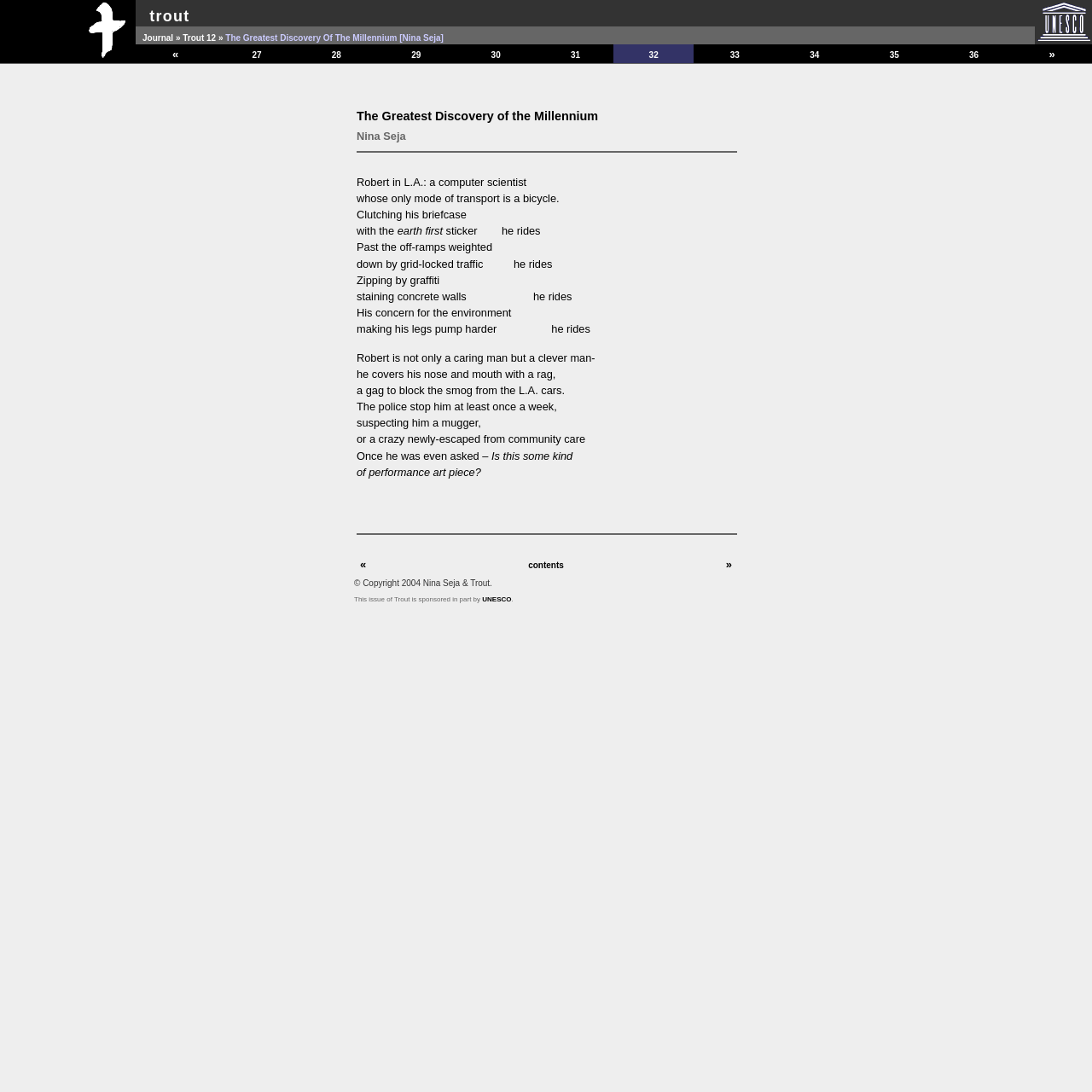Identify the bounding box coordinates necessary to click and complete the given instruction: "click contents".

[0.484, 0.509, 0.516, 0.523]